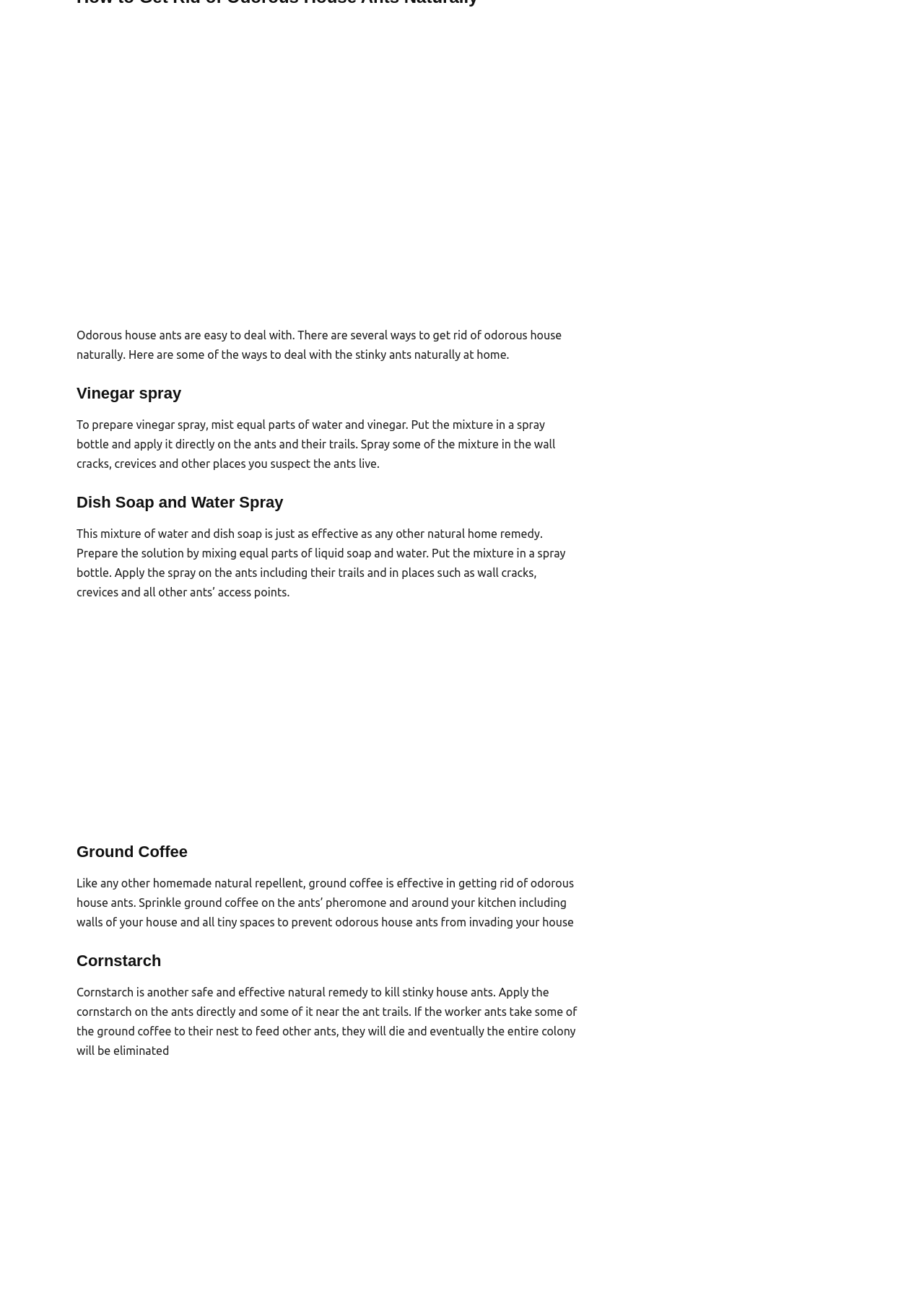Locate the bounding box coordinates of the UI element described by: "name="email" placeholder="Email:*"". Provide the coordinates as four float numbers between 0 and 1, formatted as [left, top, right, bottom].

[0.083, 0.694, 0.627, 0.713]